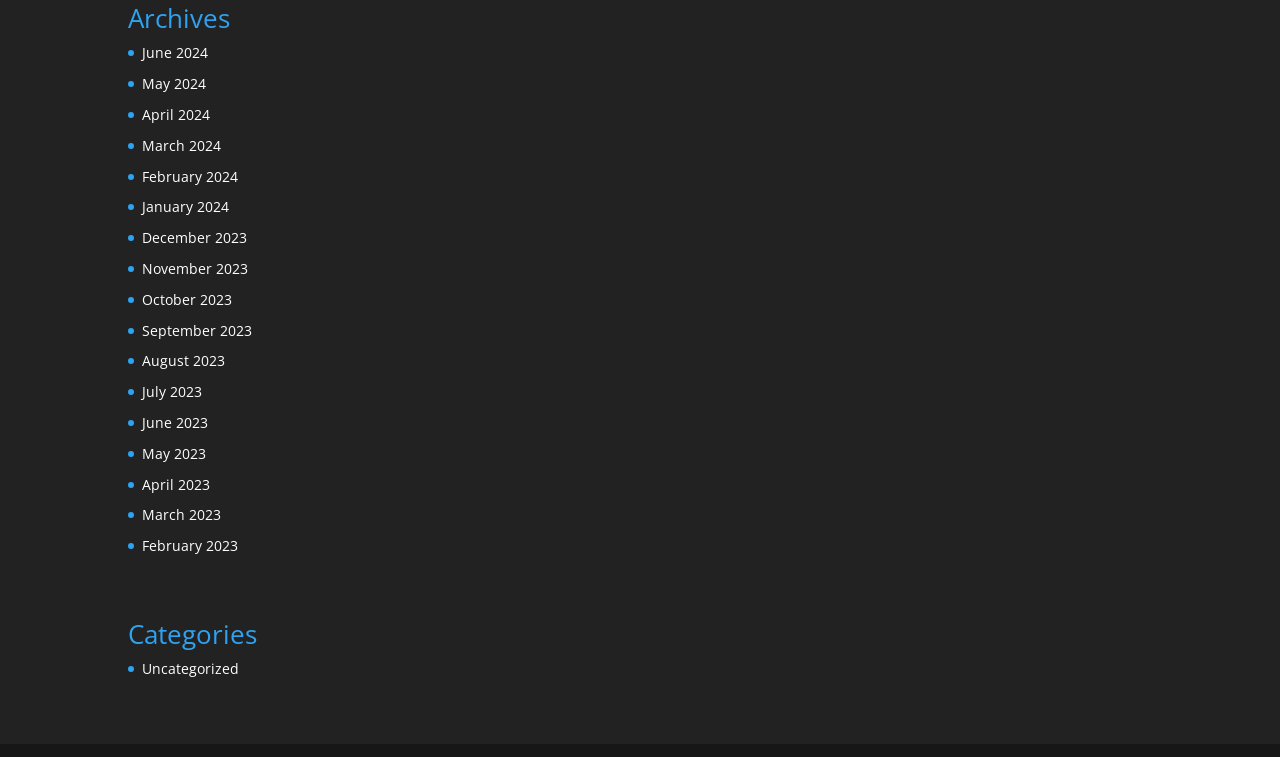What is the earliest month listed?
Kindly offer a detailed explanation using the data available in the image.

By examining the list of links, I found that the earliest month listed is June 2023, which is the 14th link from the top.